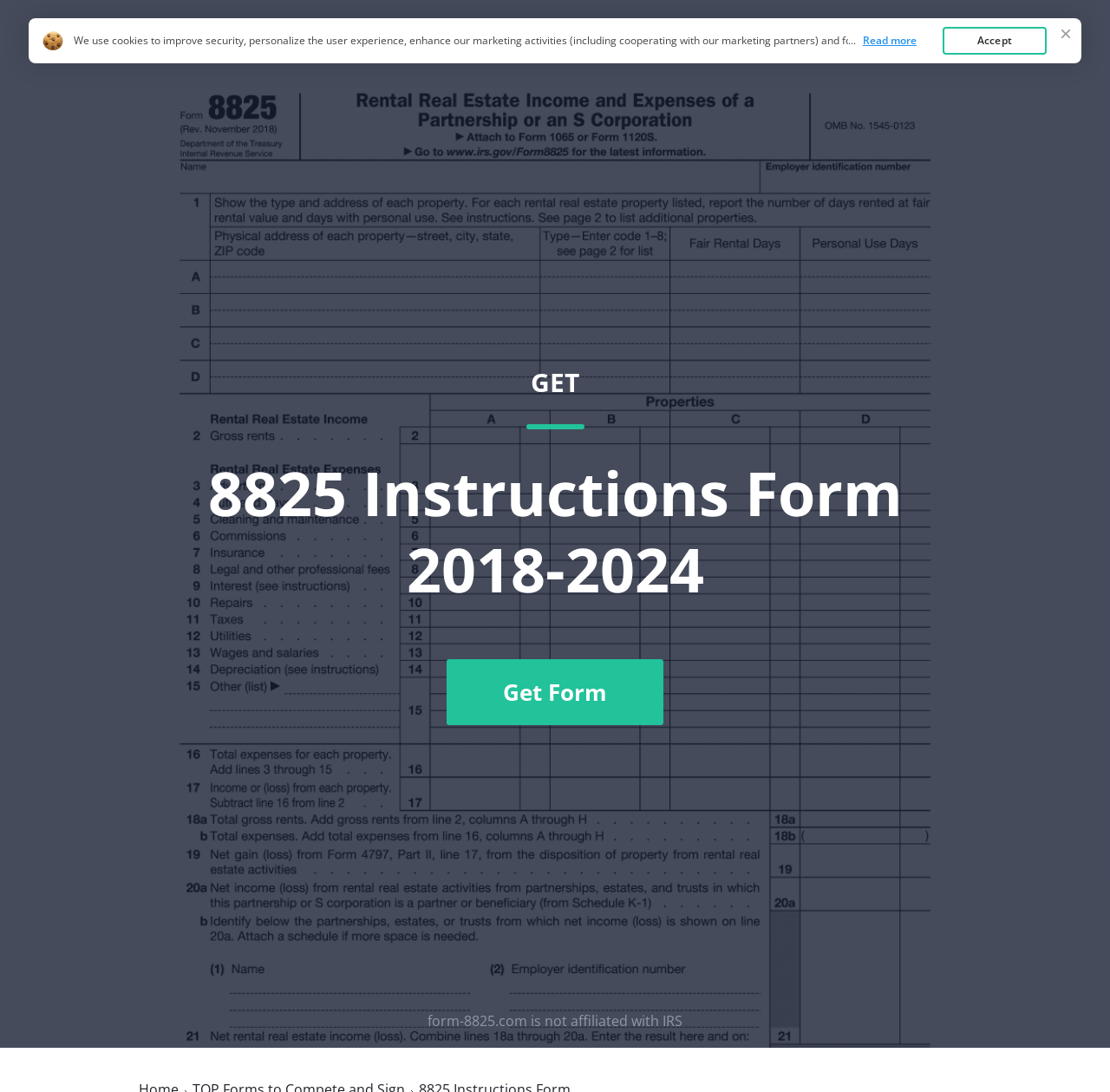Answer the following query concisely with a single word or phrase:
Is the website affiliated with IRS?

No